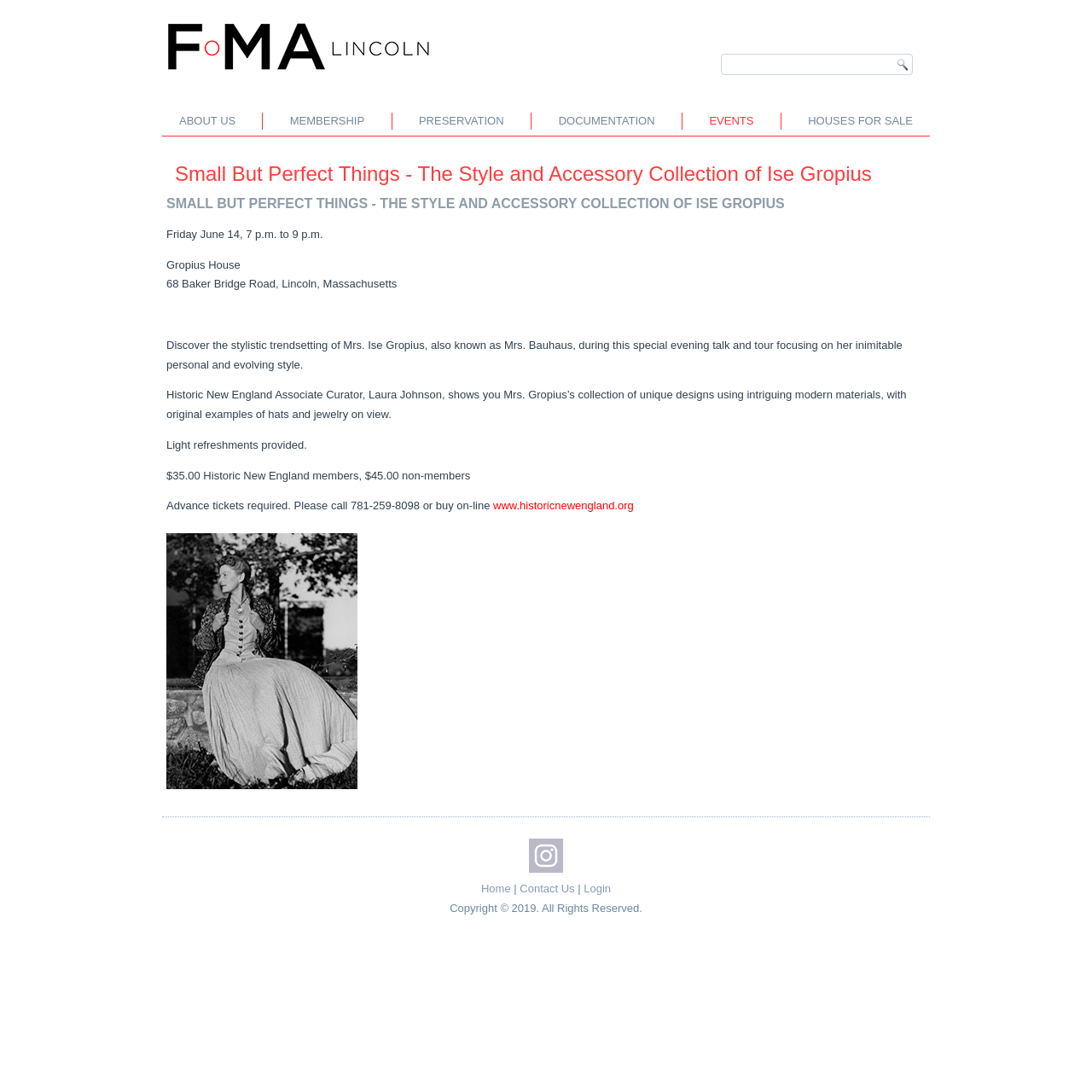What is the event about?
Please respond to the question with a detailed and thorough explanation.

Based on the webpage content, the event is about Ise Gropius's style and accessory collection, which is described as 'Small But Perfect Things - The Style and Accessory Collection of Ise Gropius'. The event is a talk and tour at Gropius House, where Historic New England Associate Curator, Laura Johnson, will show the collection of unique designs using modern materials.